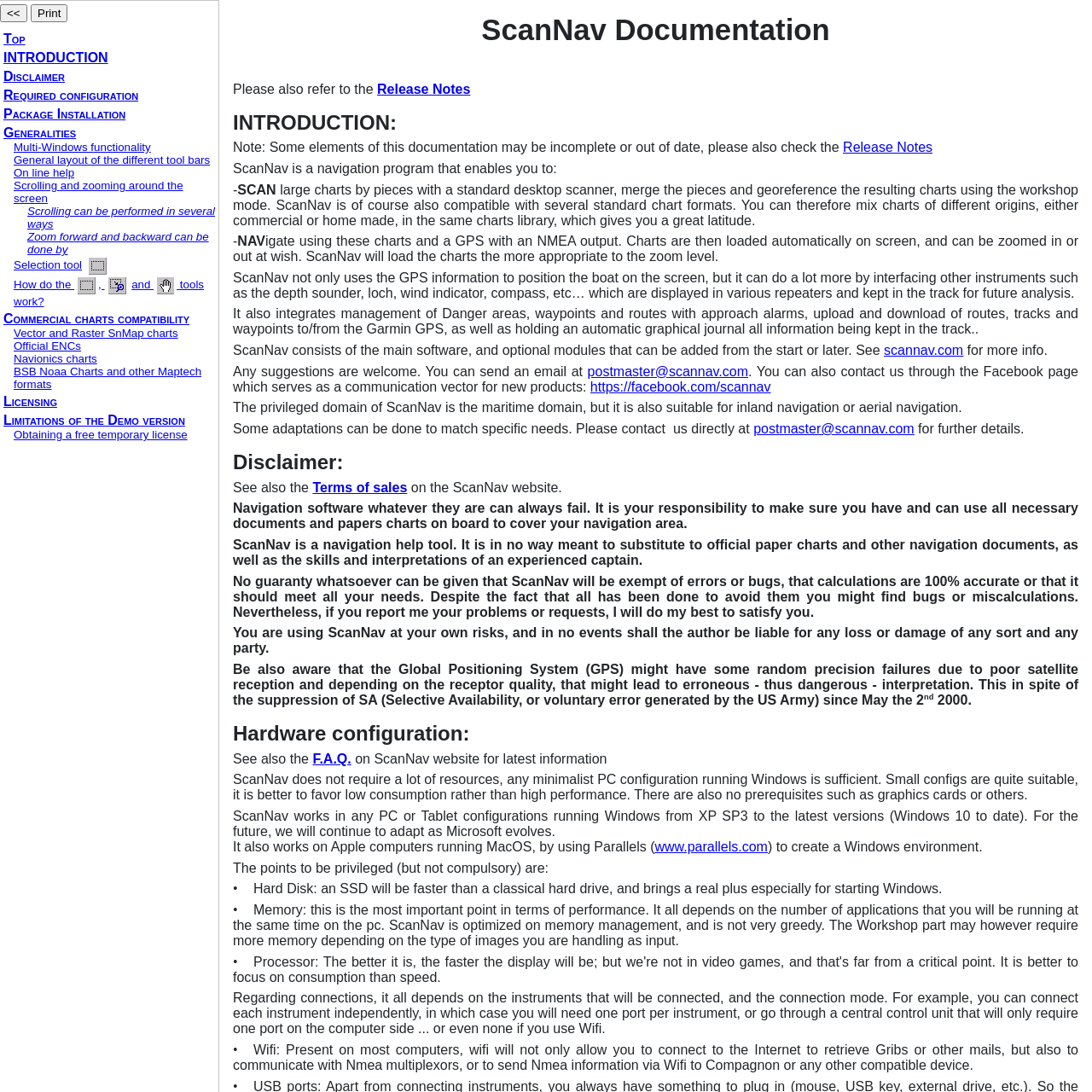What is the recommended hard disk type for running ScanNav?
Please look at the screenshot and answer in one word or a short phrase.

SSD